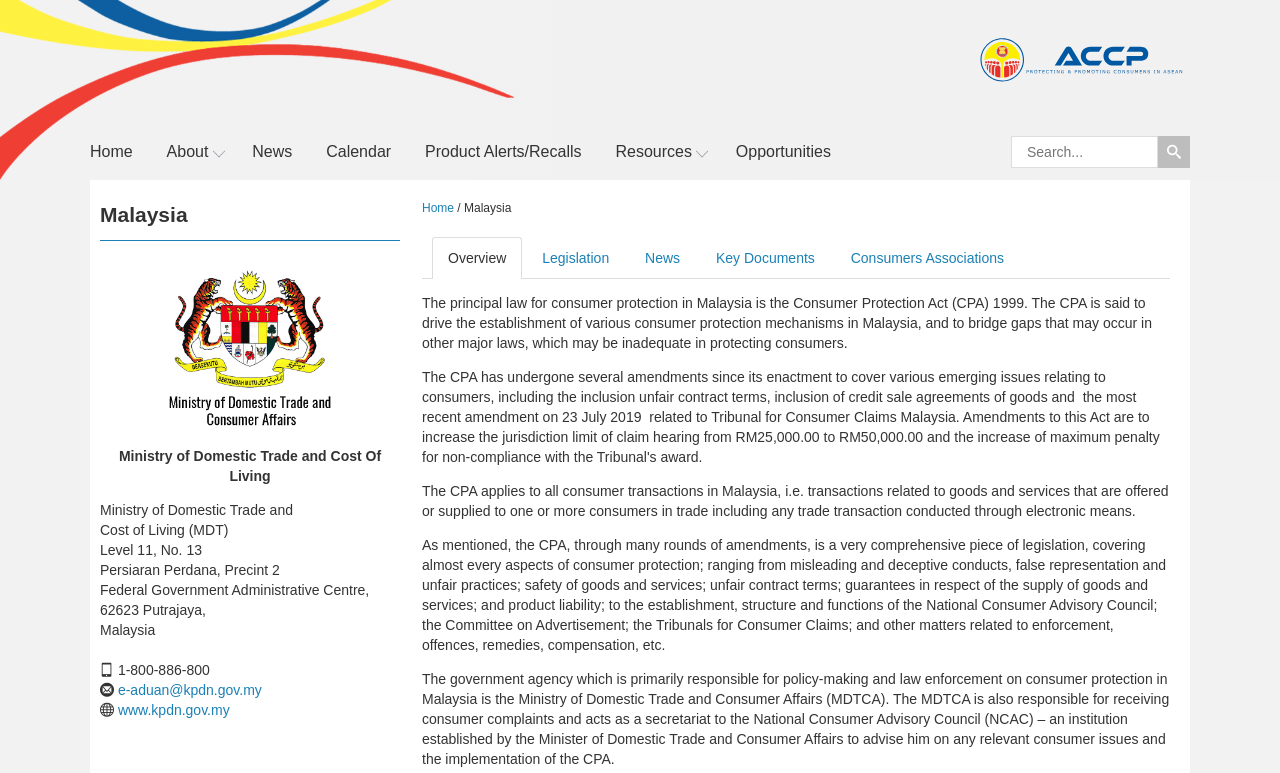Please provide a comprehensive answer to the question based on the screenshot: What is the email address?

I found the answer by looking at the link element with the text 'e-aduan@kpdn.gov.my' at coordinates [0.092, 0.882, 0.205, 0.903]. This text is likely to be an email address mentioned on the webpage.